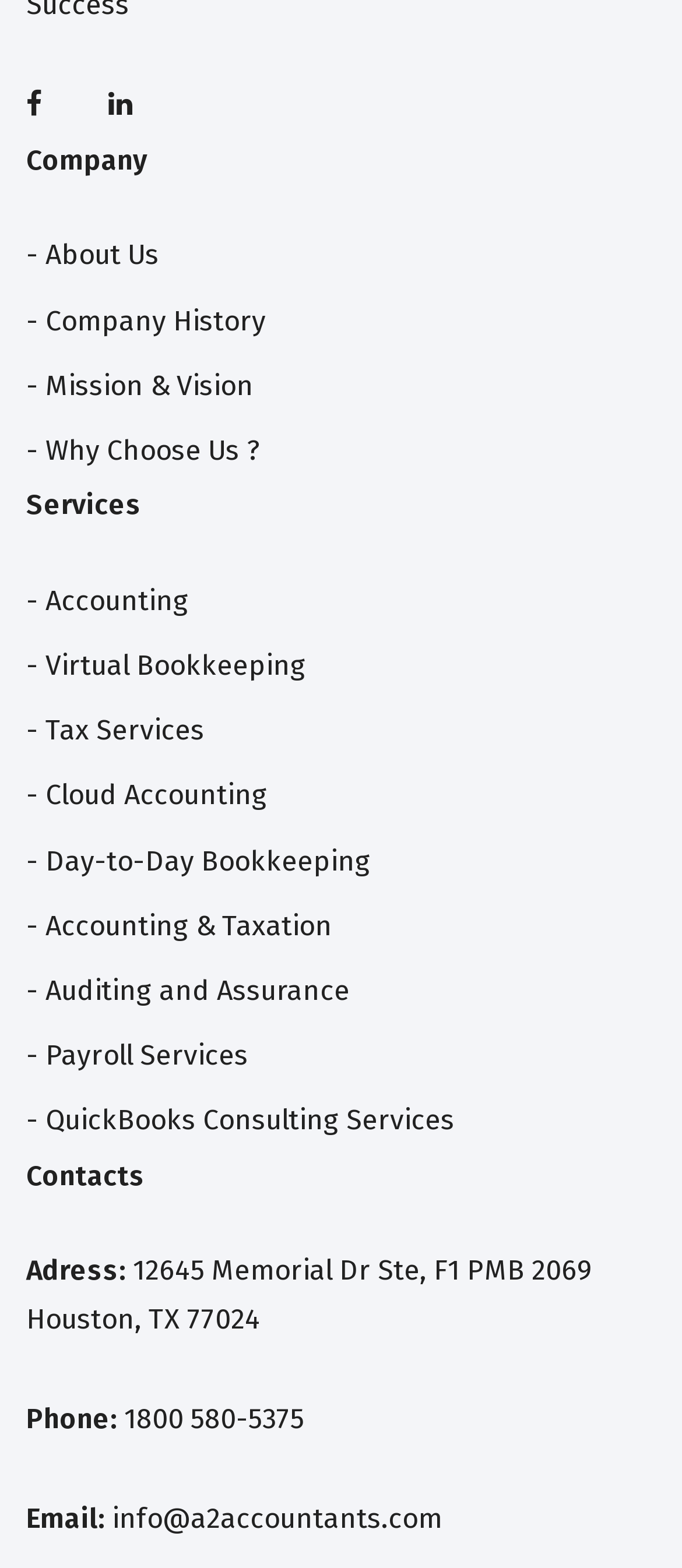What is the company's address?
Using the image, give a concise answer in the form of a single word or short phrase.

12645 Memorial Dr Ste, F1 PMB 2069 Houston, TX 77024